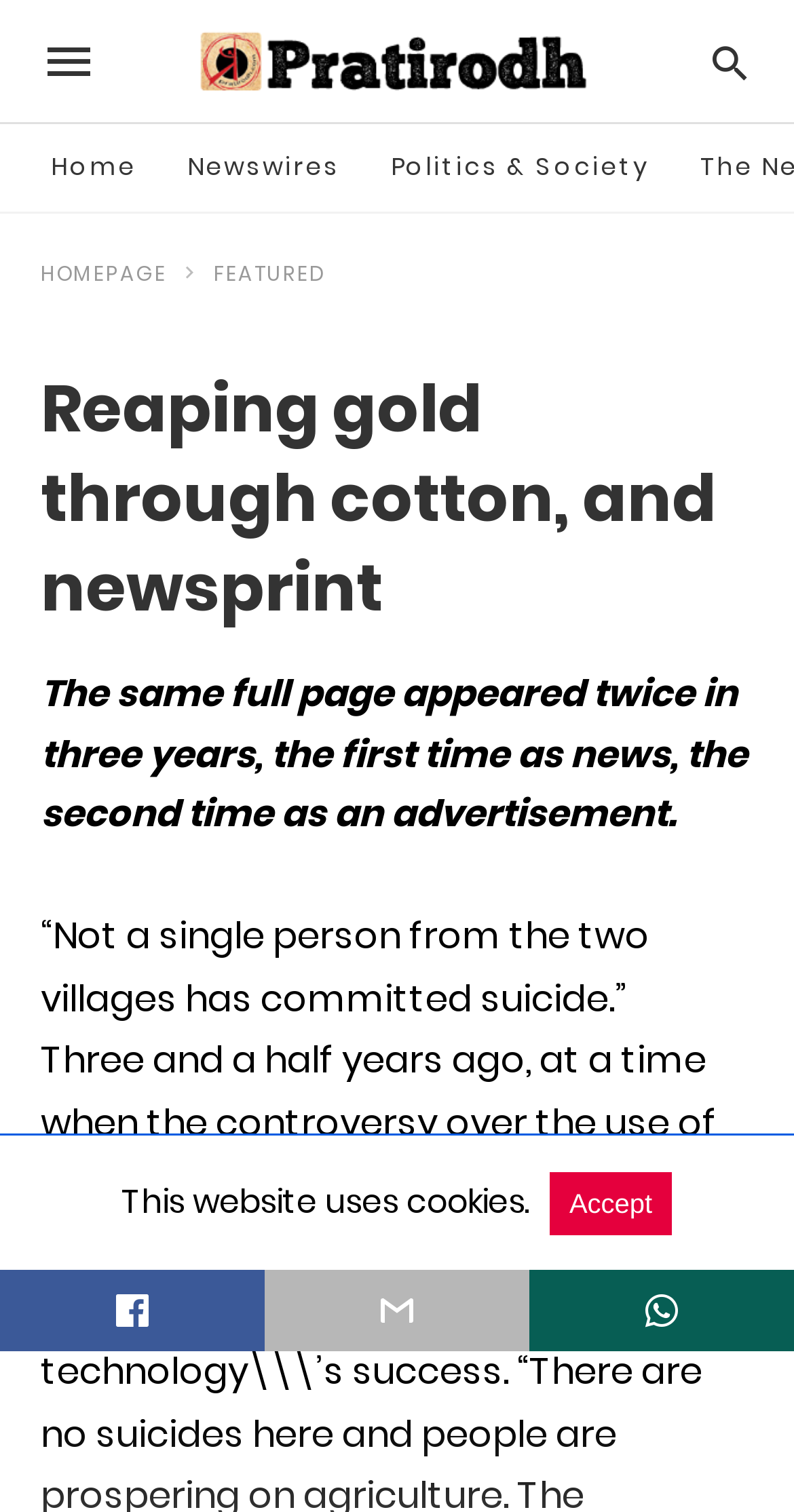Please predict the bounding box coordinates of the element's region where a click is necessary to complete the following instruction: "Go to Hindi news homepage". The coordinates should be represented by four float numbers between 0 and 1, i.e., [left, top, right, bottom].

[0.064, 0.081, 0.172, 0.14]